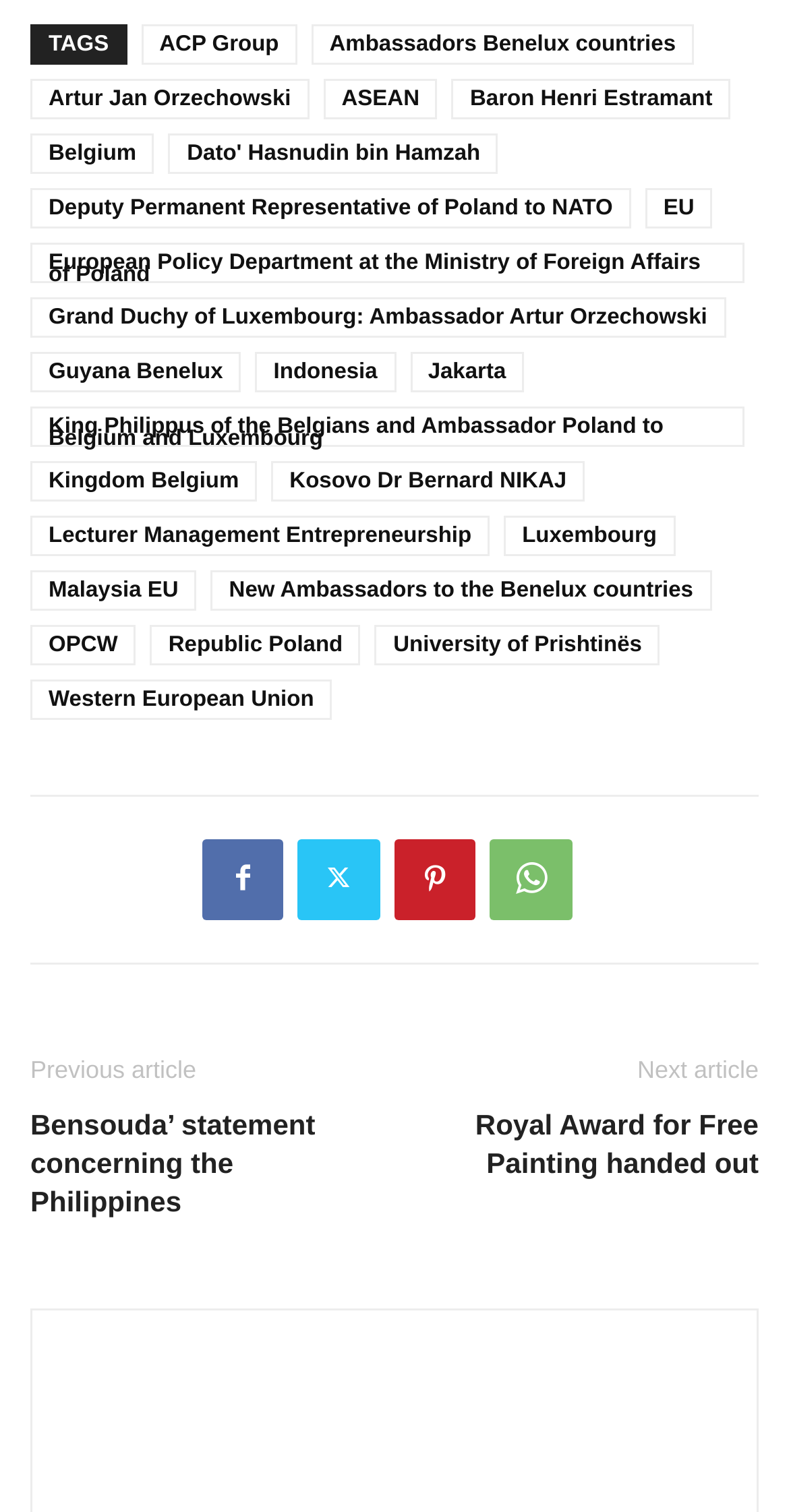Ascertain the bounding box coordinates for the UI element detailed here: "Accept". The coordinates should be provided as [left, top, right, bottom] with each value being a float between 0 and 1.

None